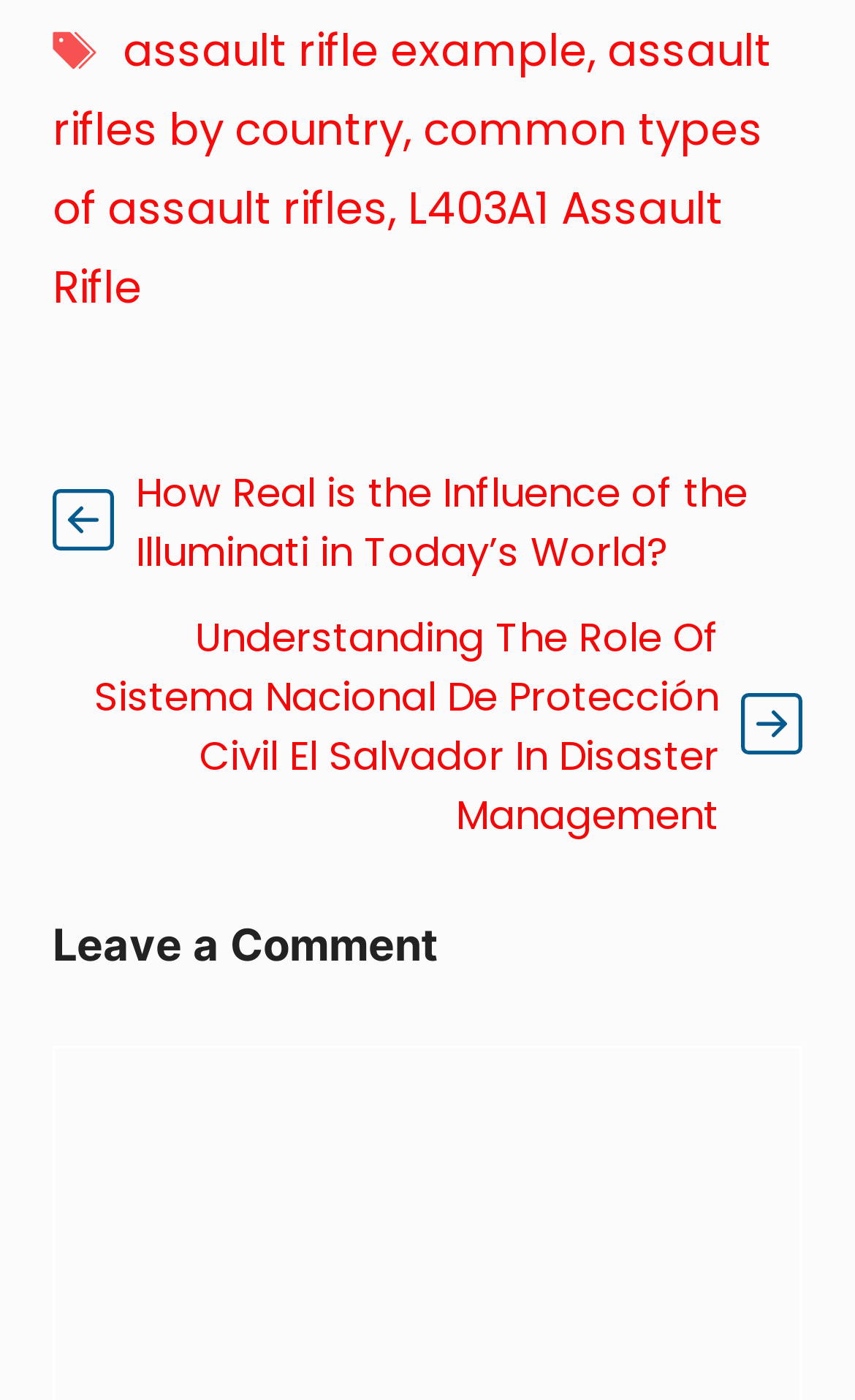Extract the bounding box coordinates of the UI element described: "common types of assault rifles". Provide the coordinates in the format [left, top, right, bottom] with values ranging from 0 to 1.

[0.062, 0.071, 0.892, 0.171]